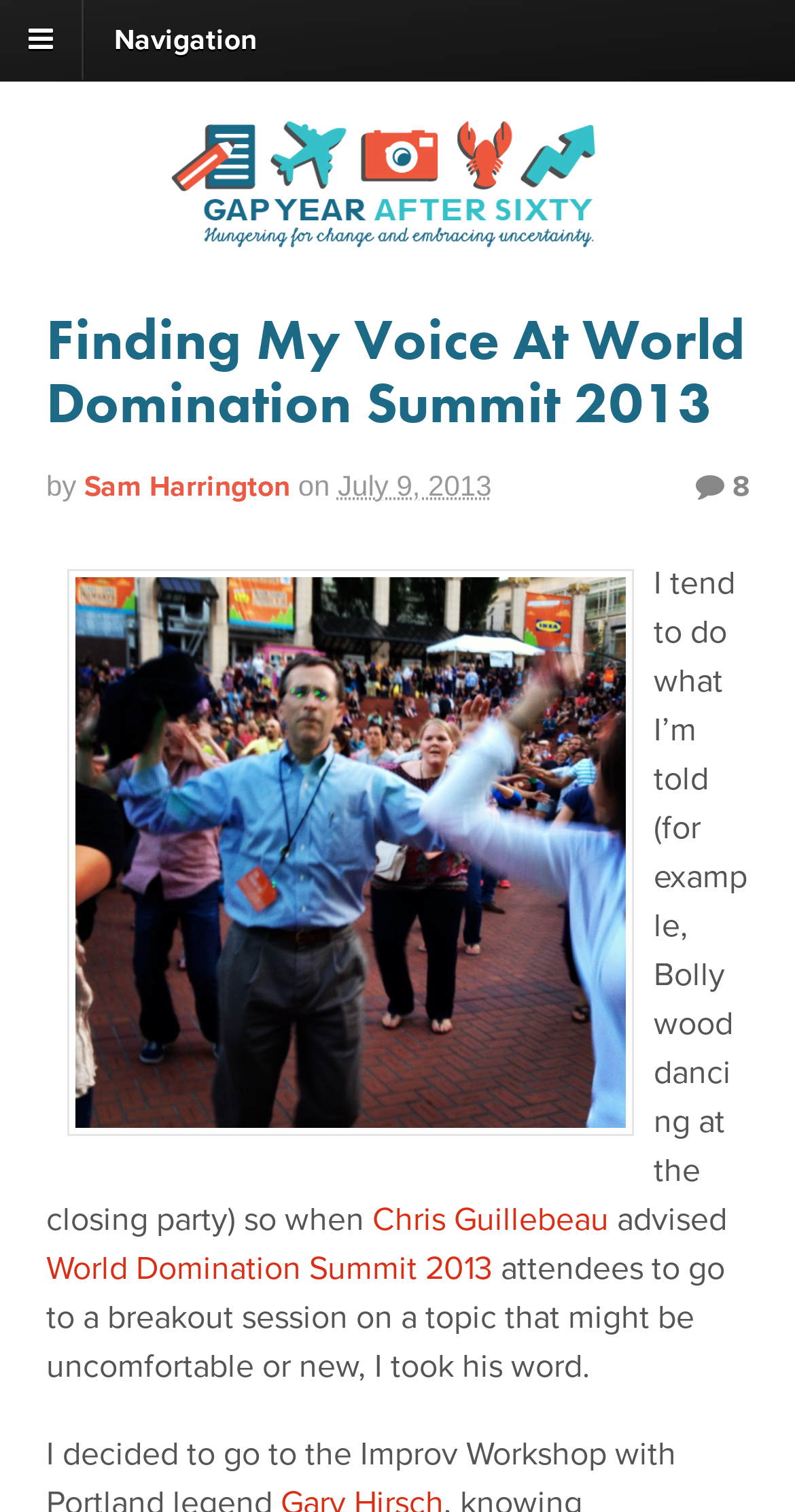What is the name of the author of this article?
Please give a well-detailed answer to the question.

I found the author's name by looking at the text next to the 'by' keyword, which is a common indicator of the author's name in articles.